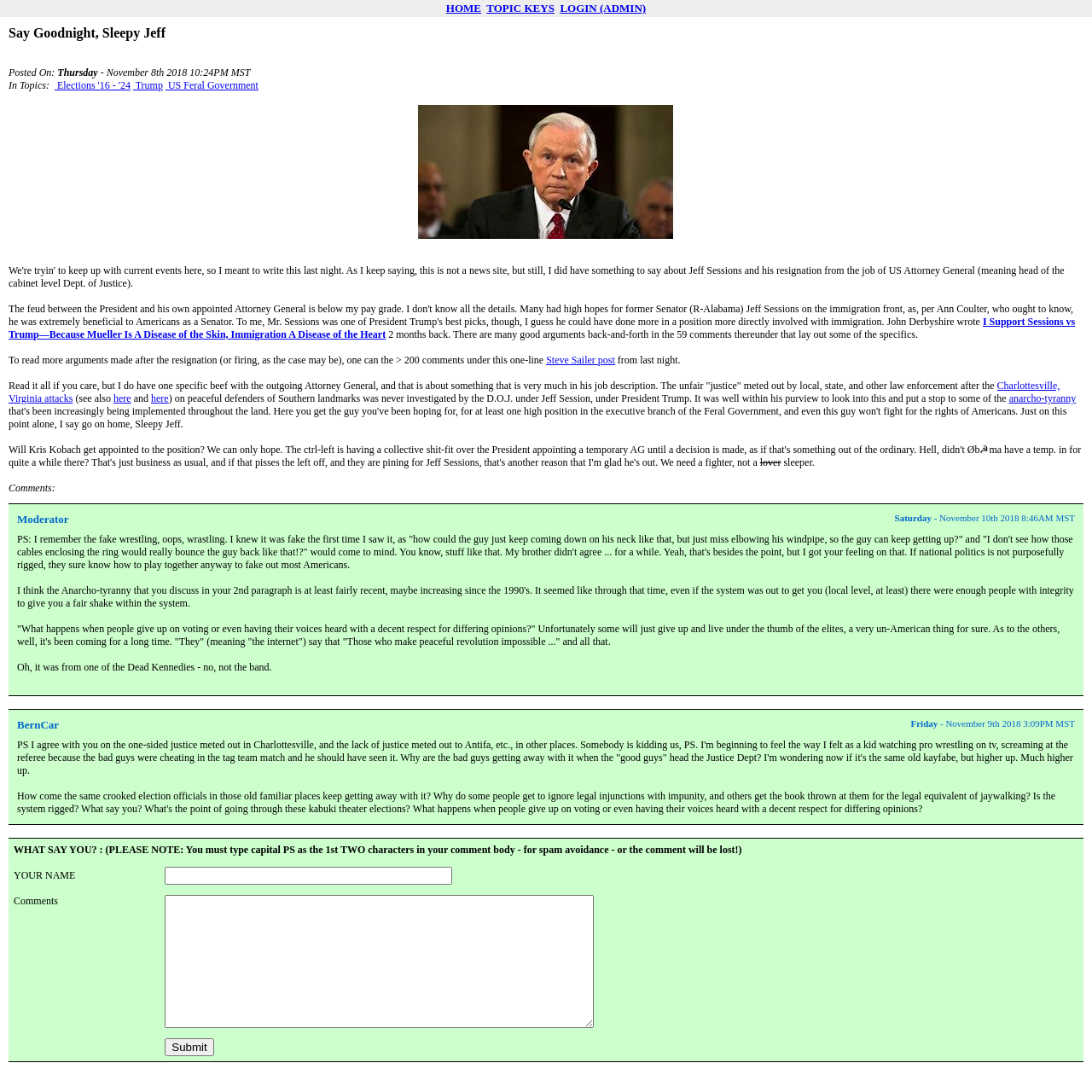Predict the bounding box of the UI element based on the description: "HOME". The coordinates should be four float numbers between 0 and 1, formatted as [left, top, right, bottom].

[0.408, 0.002, 0.441, 0.013]